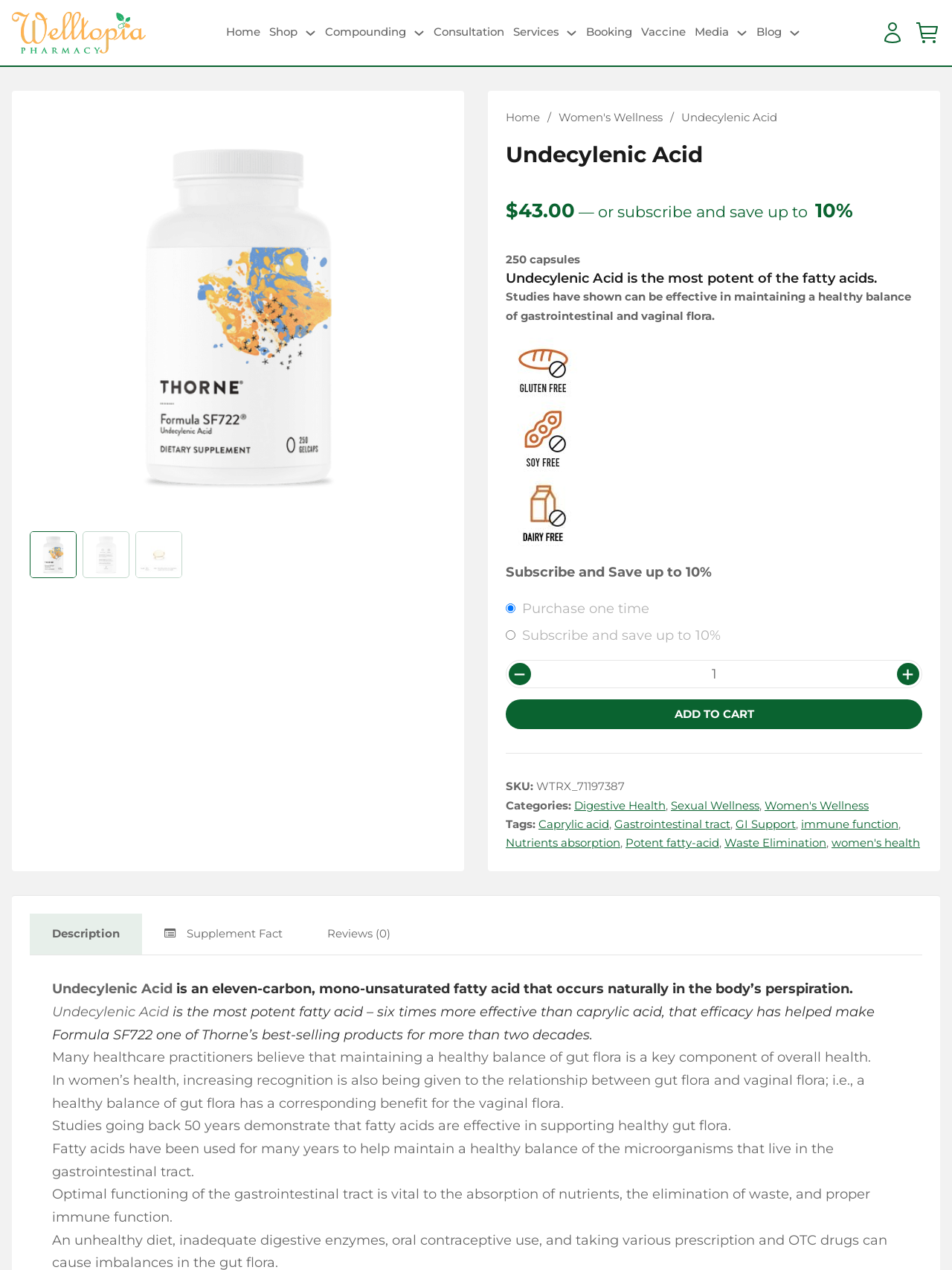Identify the bounding box coordinates of the element that should be clicked to fulfill this task: "Click the 'Home' link". The coordinates should be provided as four float numbers between 0 and 1, i.e., [left, top, right, bottom].

[0.238, 0.018, 0.274, 0.033]